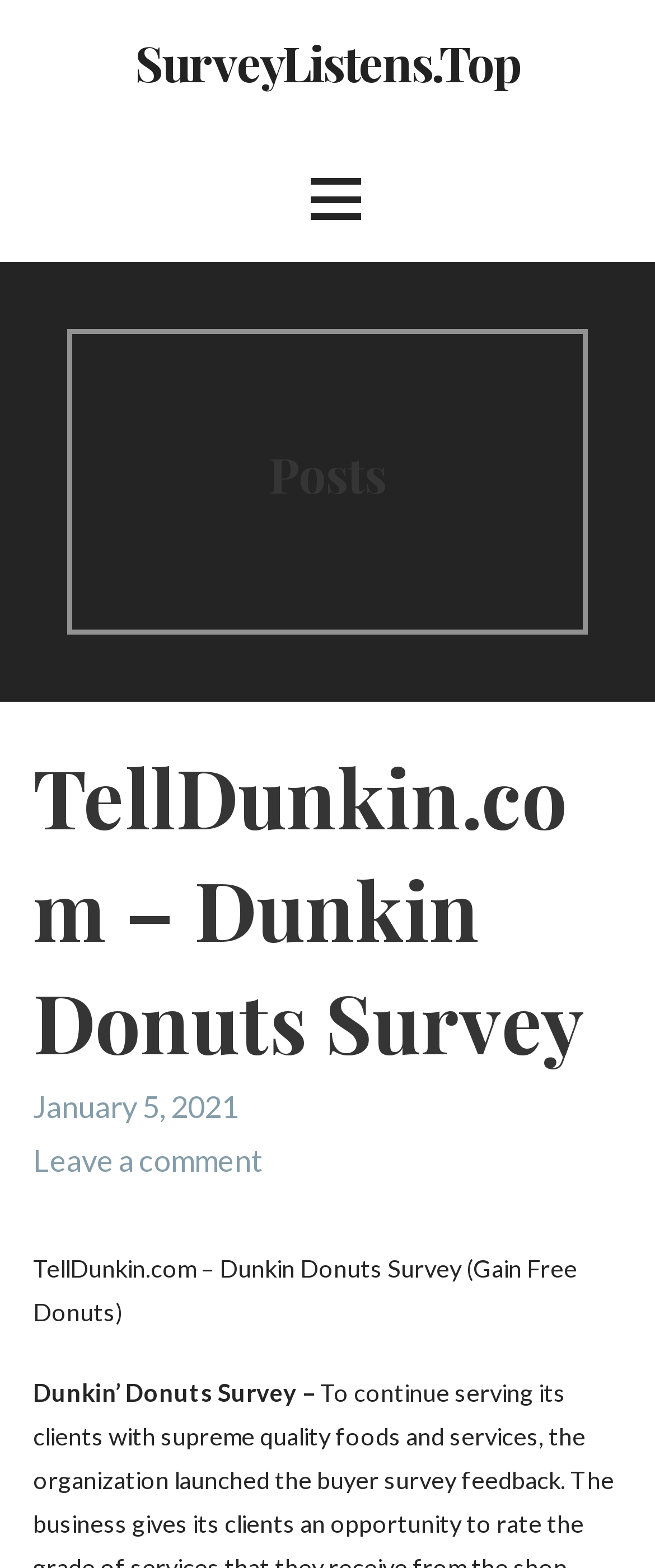What is the purpose of TellDunkin.com?
Examine the screenshot and reply with a single word or phrase.

Dunkin Donuts Survey